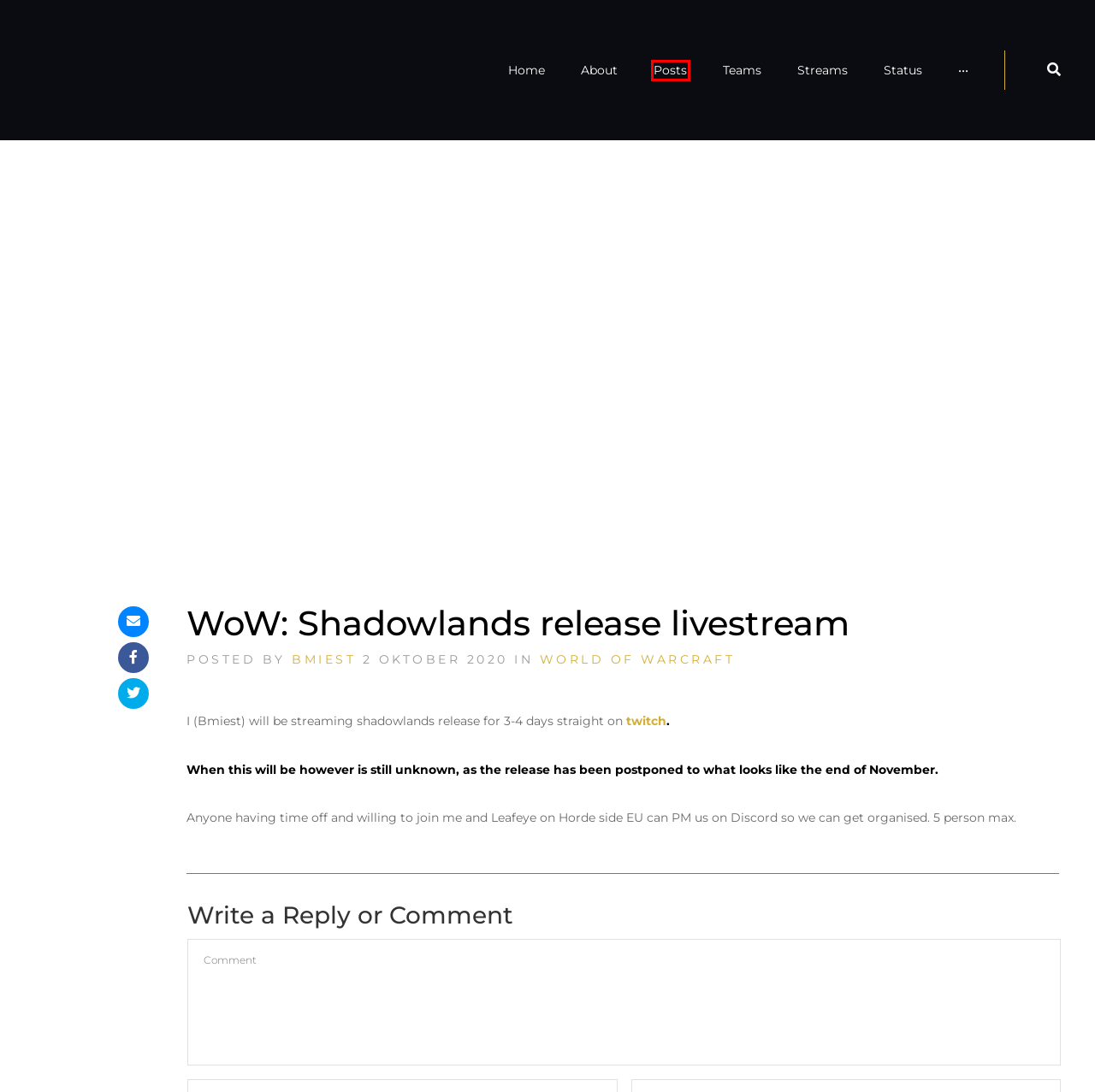Examine the screenshot of a webpage with a red bounding box around a specific UI element. Identify which webpage description best matches the new webpage that appears after clicking the element in the red bounding box. Here are the candidates:
A. Privacy Policy – Akismet
B. Sickers.be – EUW Gaming Community
C. Teams – Sickers.be
D. Valheim Mistlands servers – Sickers.be
E. Streams – Sickers.be
F. WORLD OF WARCRAFT – Sickers.be
G. Posts – Sickers.be
H. About – Sickers.be

G